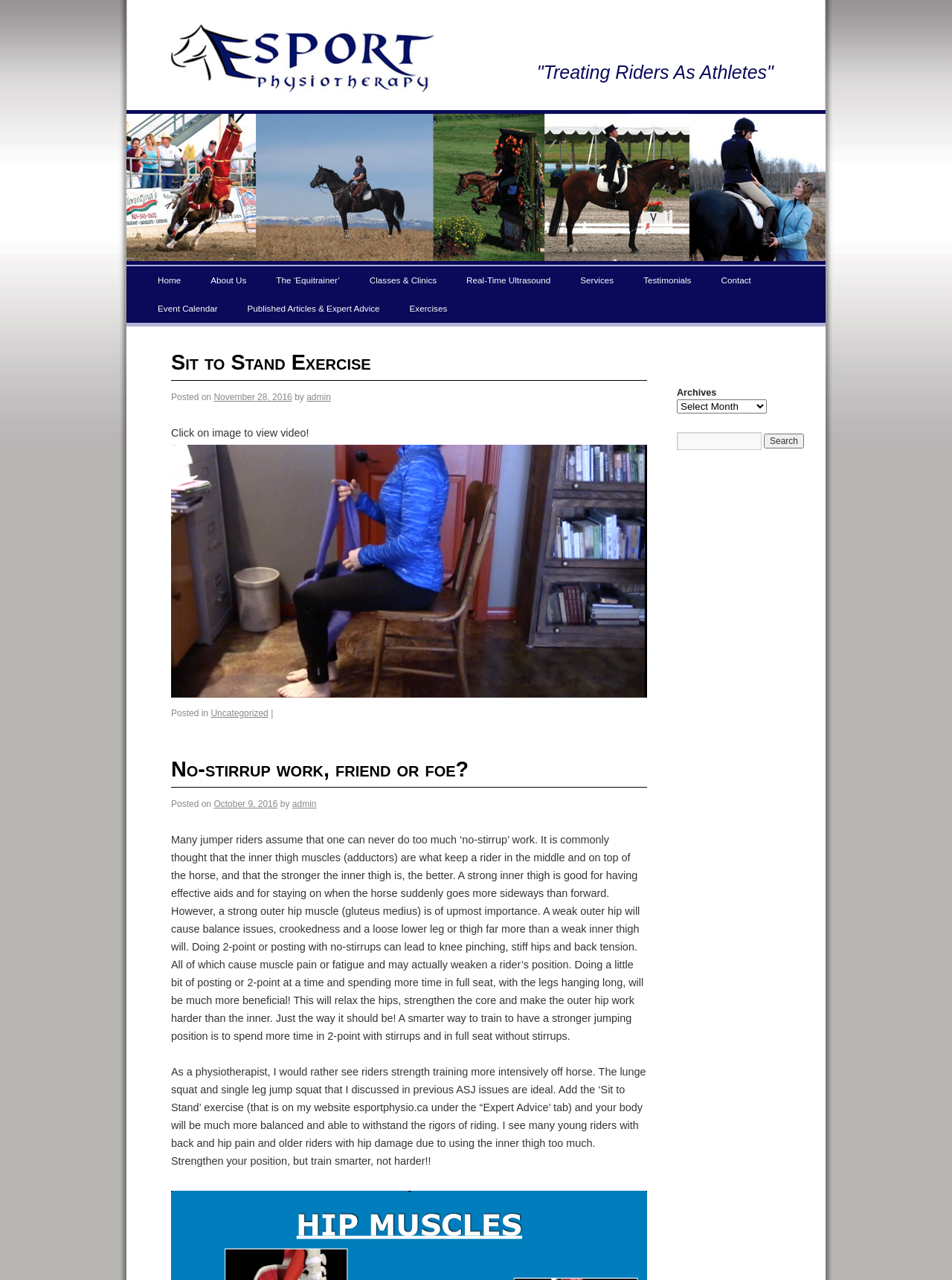Please provide a brief answer to the following inquiry using a single word or phrase:
How many links are there in the top navigation menu?

9